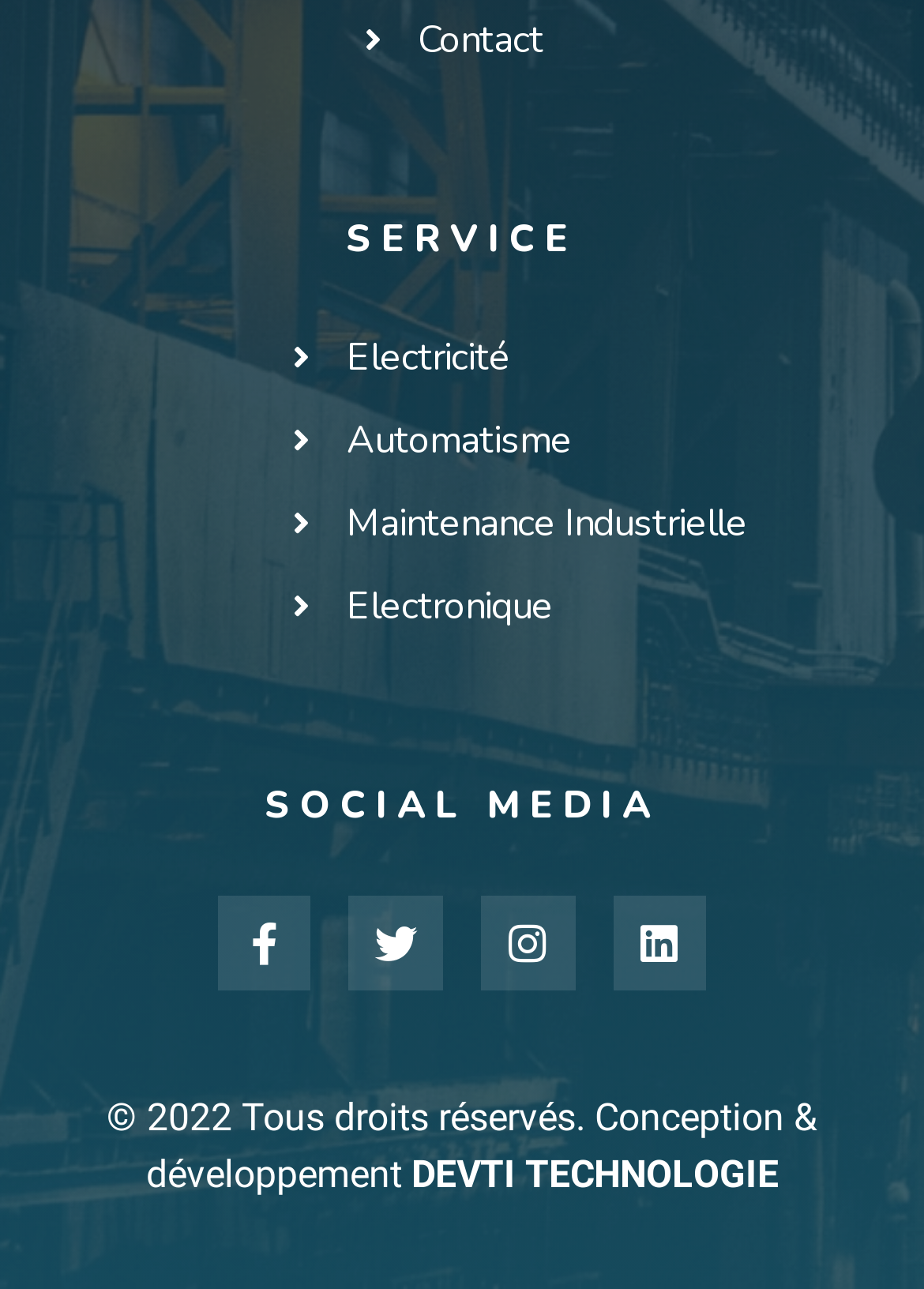Please provide a comprehensive response to the question below by analyzing the image: 
What social media platforms does the company have?

The social media platforms can be found in the 'SOCIAL MEDIA' section, which includes links to Facebook, Twitter, Instagram, and Linkedin, each represented by their respective icons.